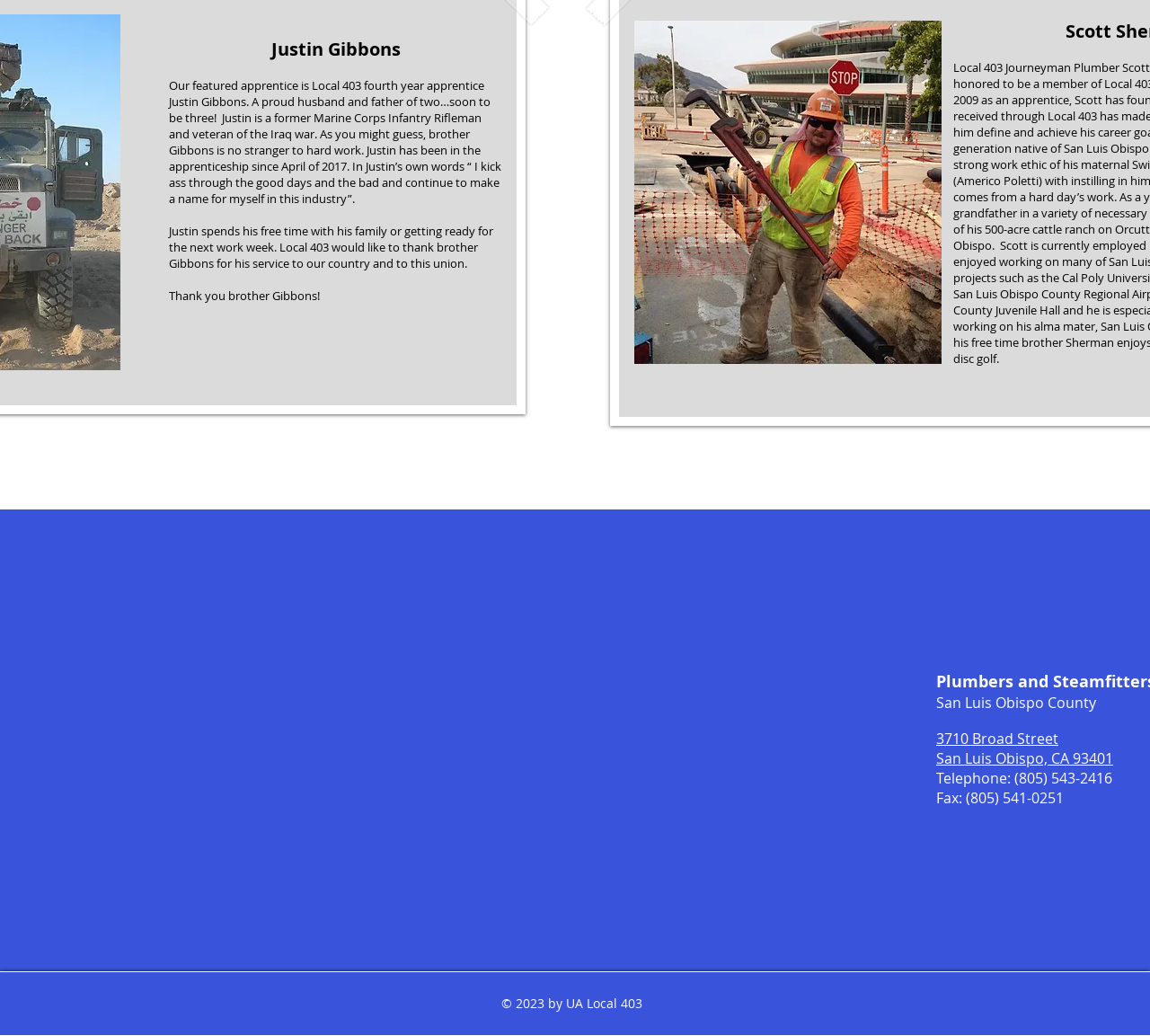Answer the question using only one word or a concise phrase: What is the occupation of Justin Gibbons?

Apprentice